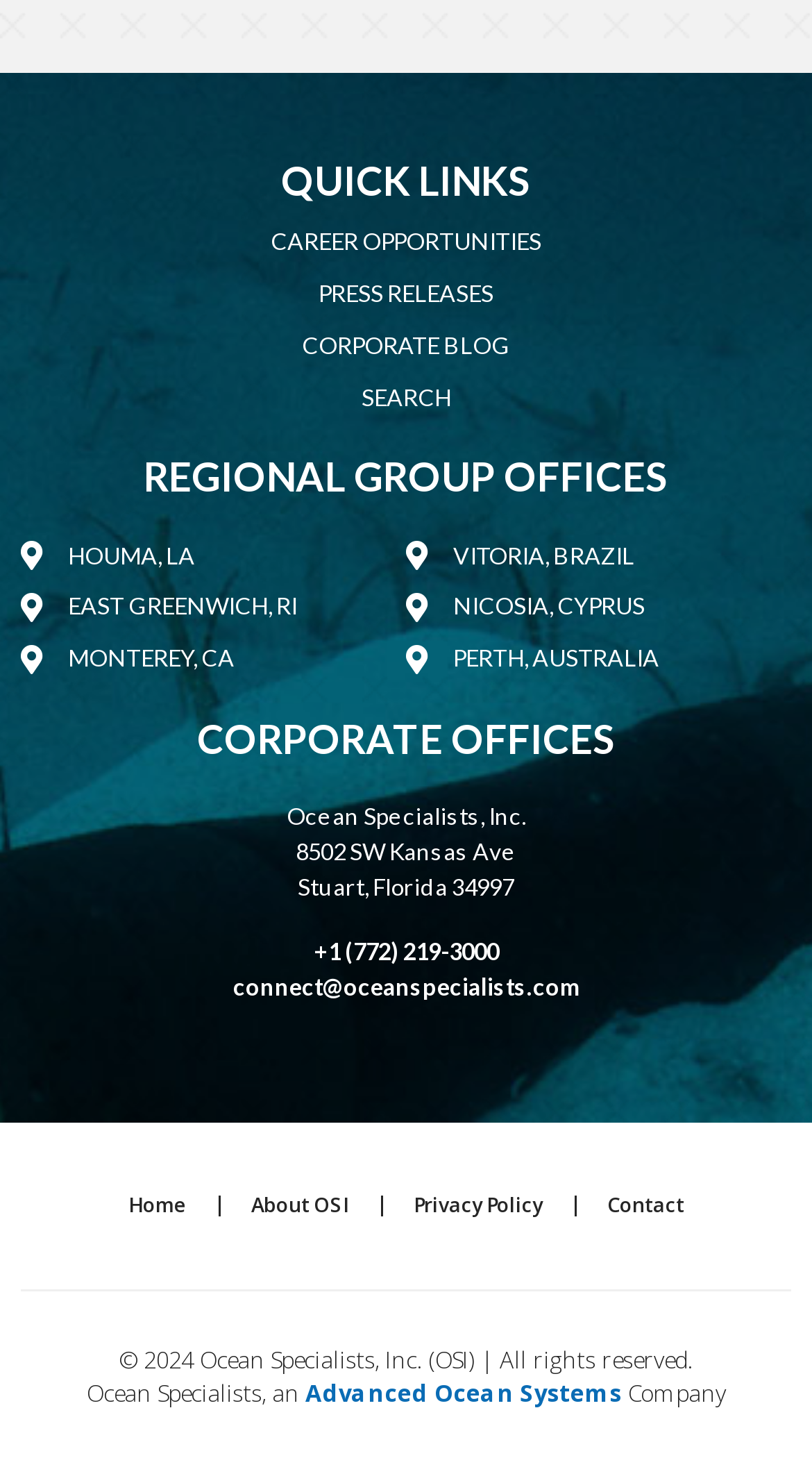Please respond to the question using a single word or phrase:
What year is the copyright of the website?

2024